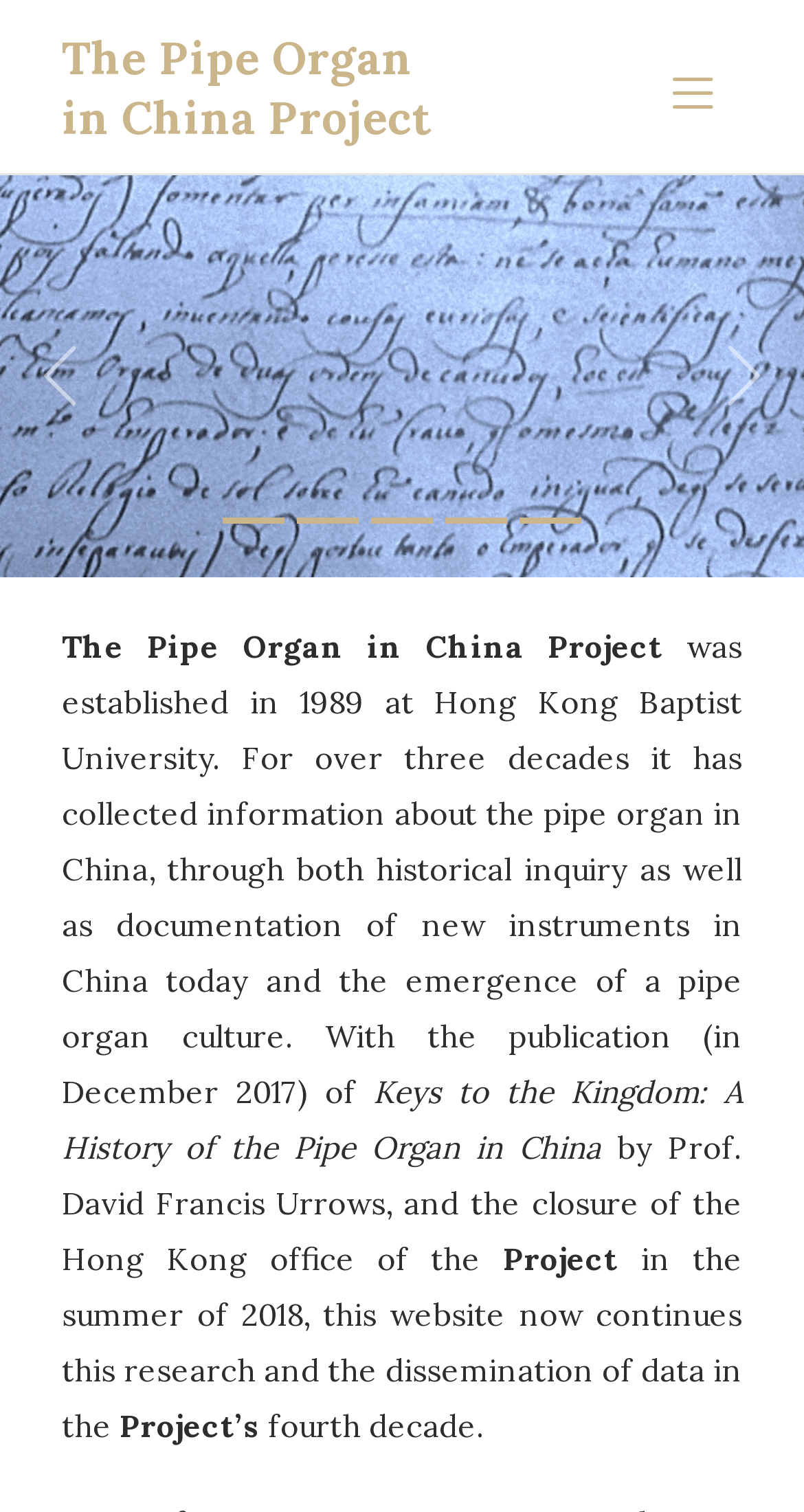Please answer the following question using a single word or phrase: 
What is the title of the book published in December 2017?

Keys to the Kingdom: A History of the Pipe Organ in China